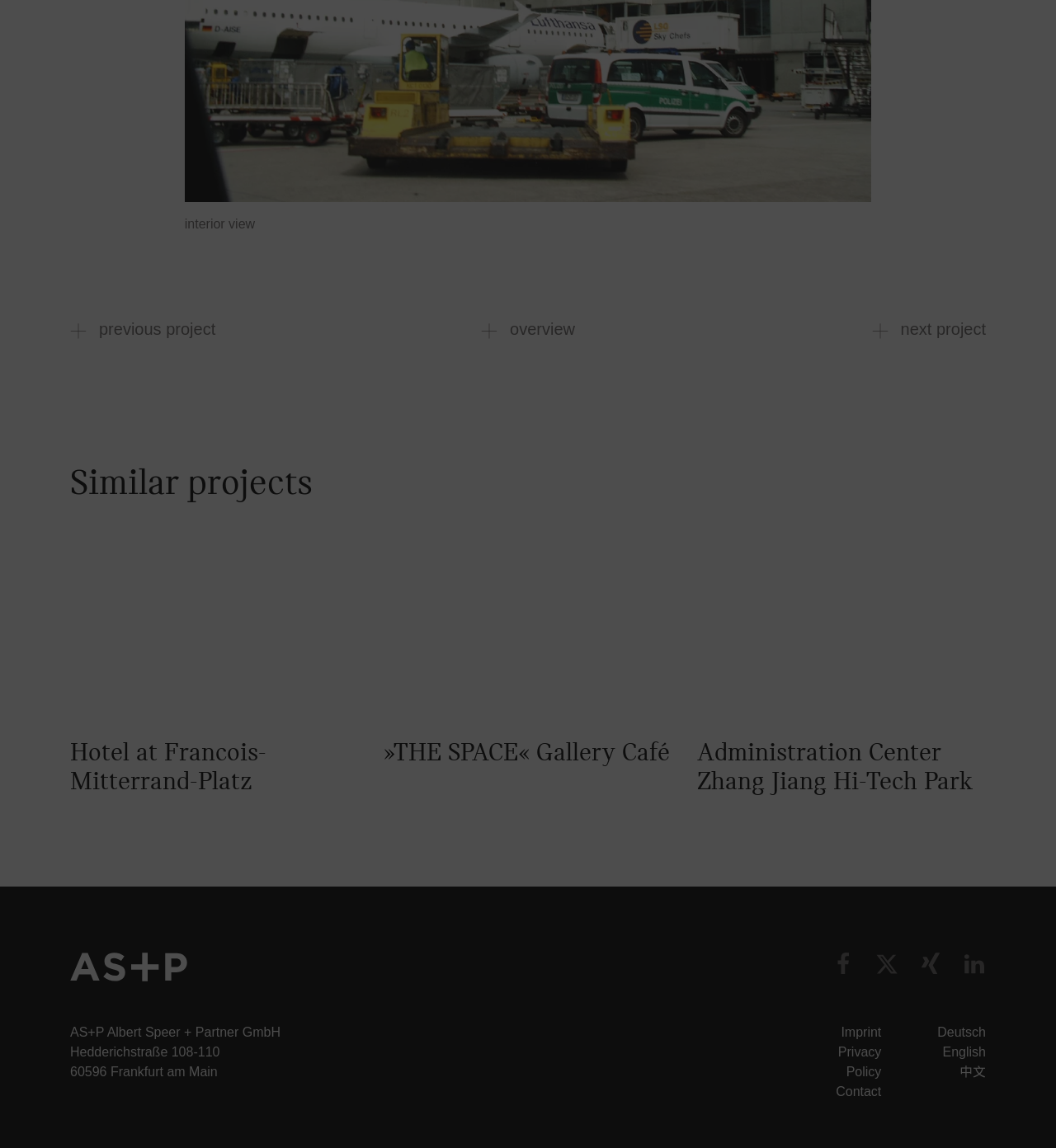Please identify the bounding box coordinates of the element that needs to be clicked to execute the following command: "check Facebook page". Provide the bounding box using four float numbers between 0 and 1, formatted as [left, top, right, bottom].

[0.788, 0.833, 0.809, 0.845]